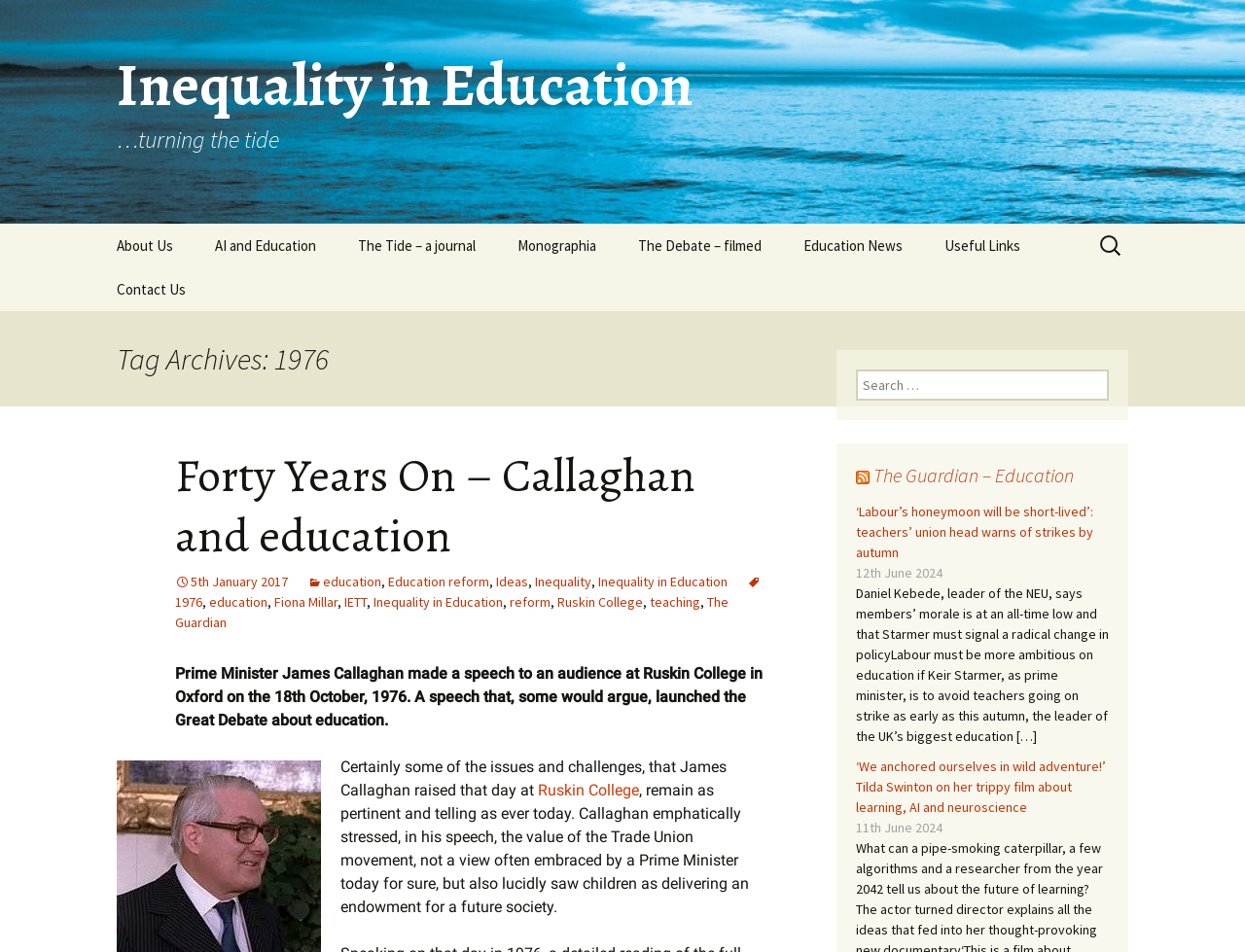Please determine the bounding box coordinates of the area that needs to be clicked to complete this task: 'Read the article 'Forty Years On – Callaghan and education''. The coordinates must be four float numbers between 0 and 1, formatted as [left, top, right, bottom].

[0.141, 0.466, 0.559, 0.597]